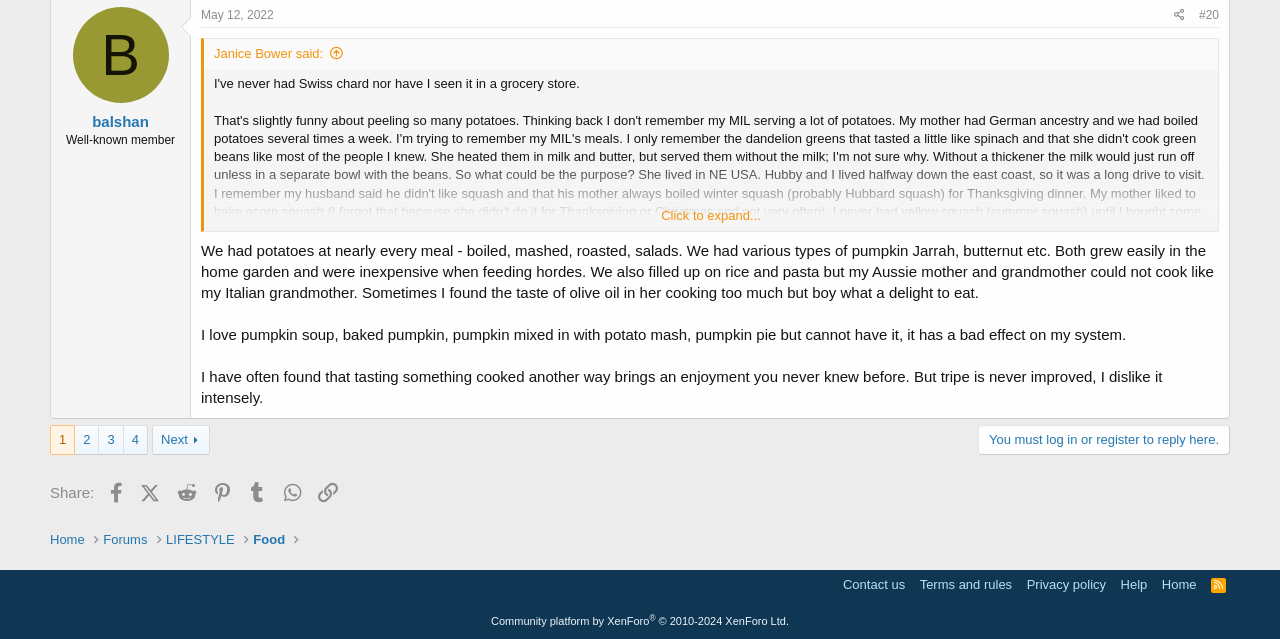Determine the bounding box coordinates for the area that needs to be clicked to fulfill this task: "Go to page 2". The coordinates must be given as four float numbers between 0 and 1, i.e., [left, top, right, bottom].

[0.059, 0.667, 0.077, 0.711]